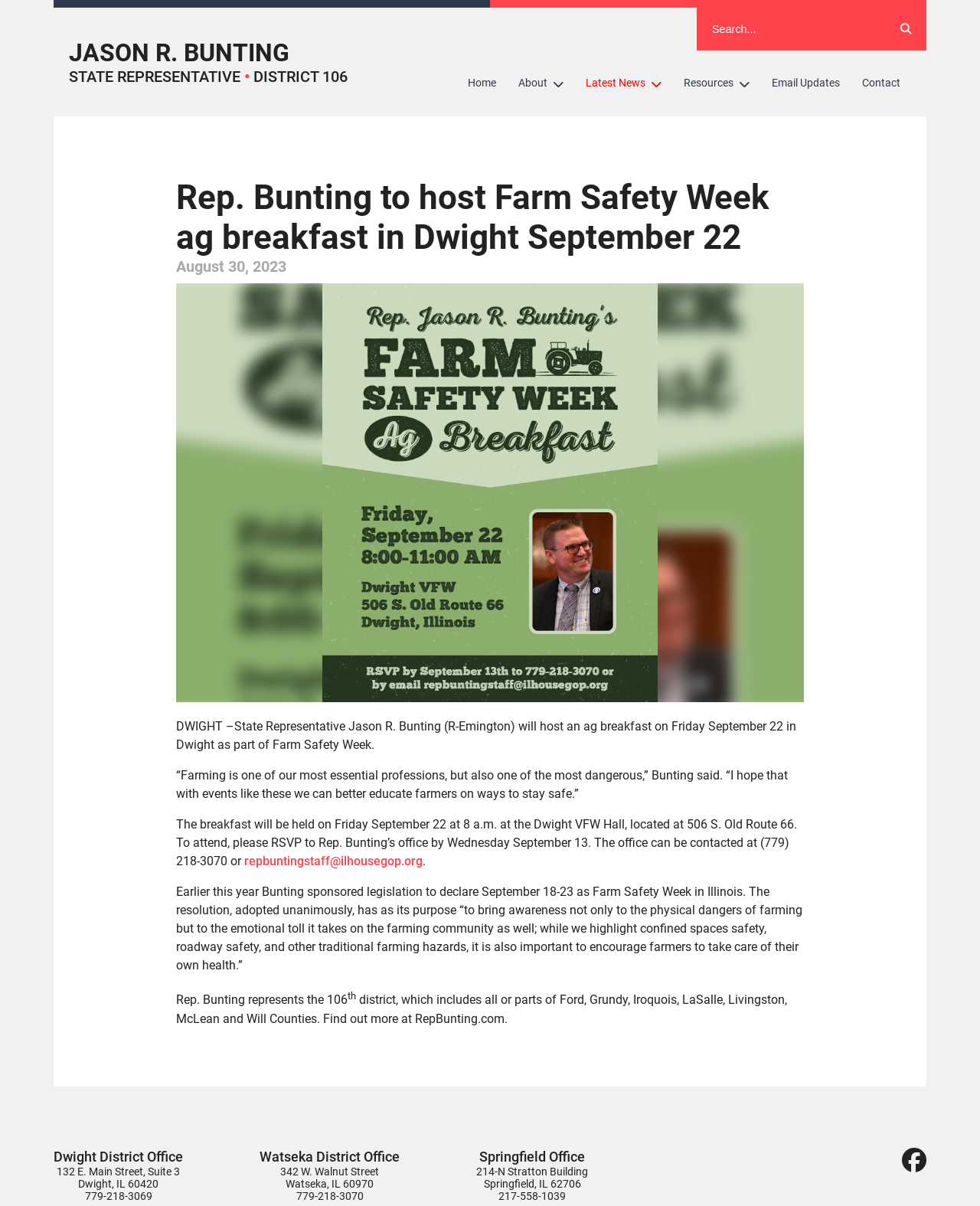Provide the bounding box coordinates for the area that should be clicked to complete the instruction: "Visit the homepage".

[0.466, 0.055, 0.518, 0.084]